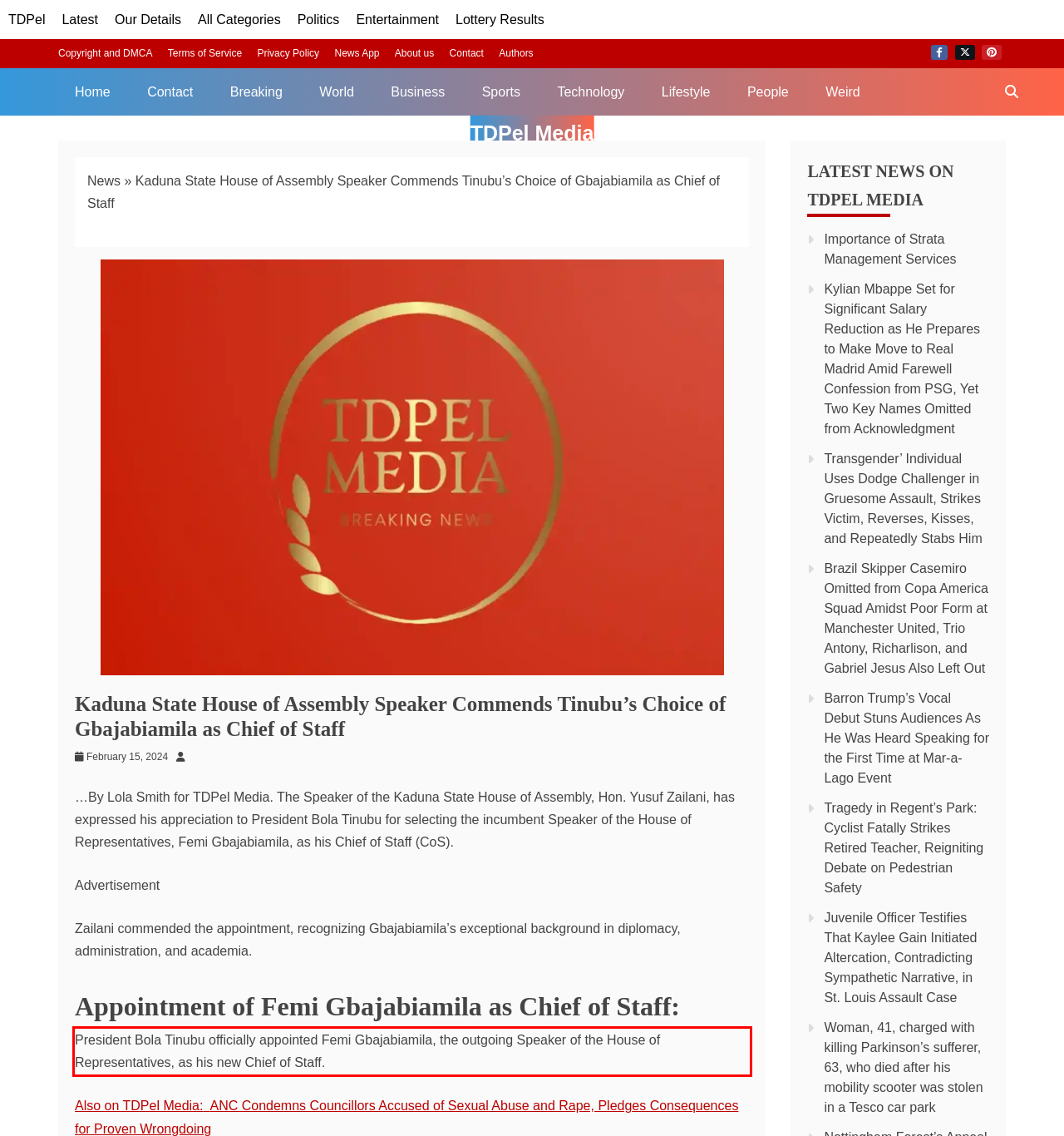Using the webpage screenshot, recognize and capture the text within the red bounding box.

President Bola Tinubu officially appointed Femi Gbajabiamila, the outgoing Speaker of the House of Representatives, as his new Chief of Staff.